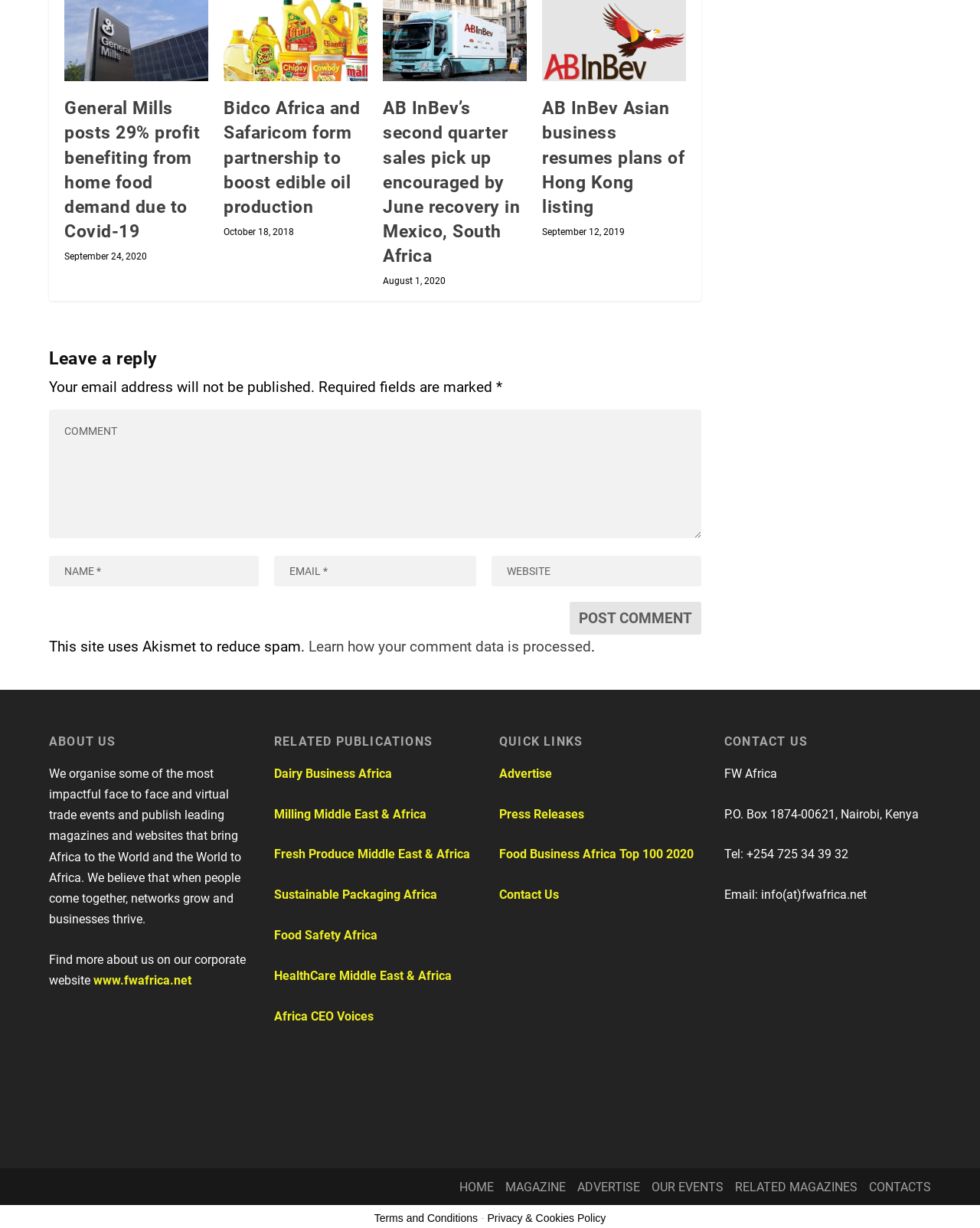Determine the bounding box coordinates of the clickable element to complete this instruction: "Learn how your comment data is processed". Provide the coordinates in the format of four float numbers between 0 and 1, [left, top, right, bottom].

[0.315, 0.534, 0.603, 0.548]